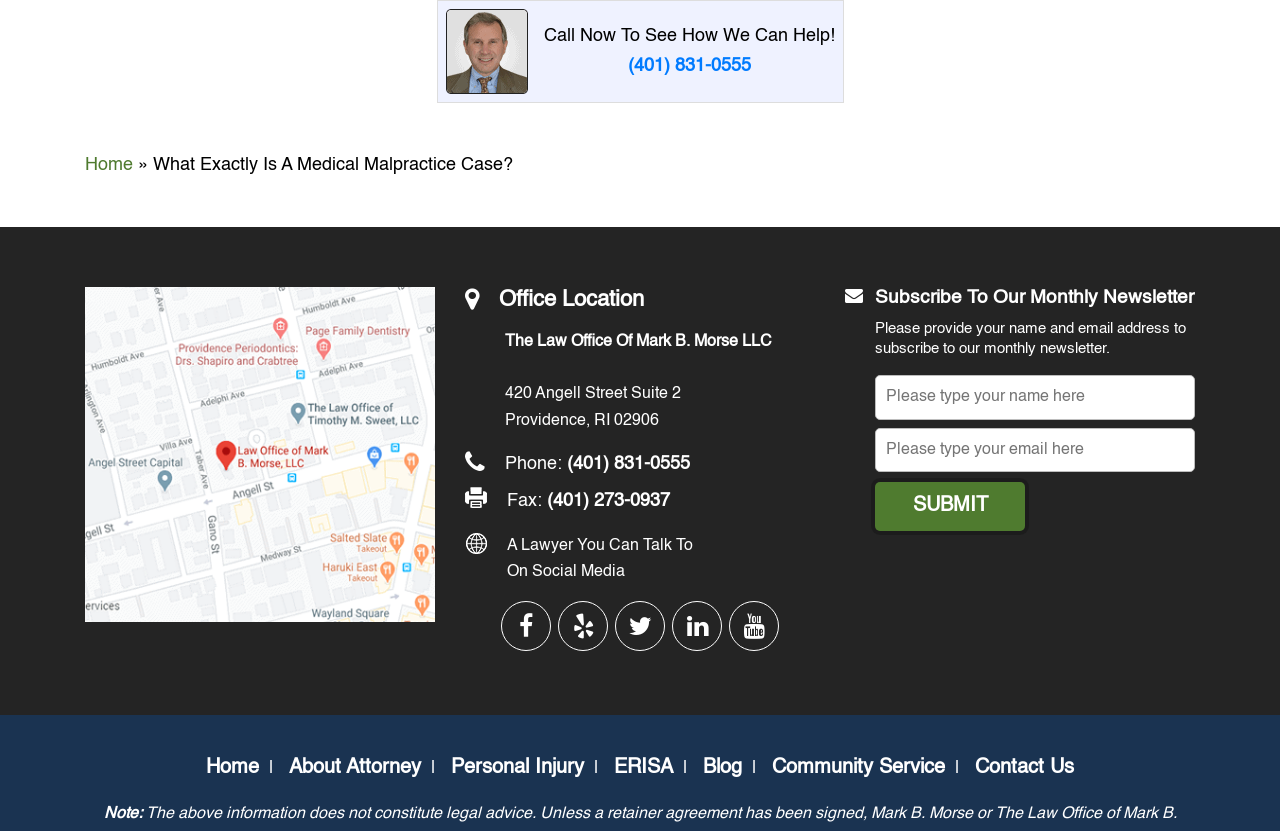Respond to the following question with a brief word or phrase:
What is the address of the Law Office of Mark B. Morse LLC?

420 Angell Street Suite 2, Providence, RI 02906